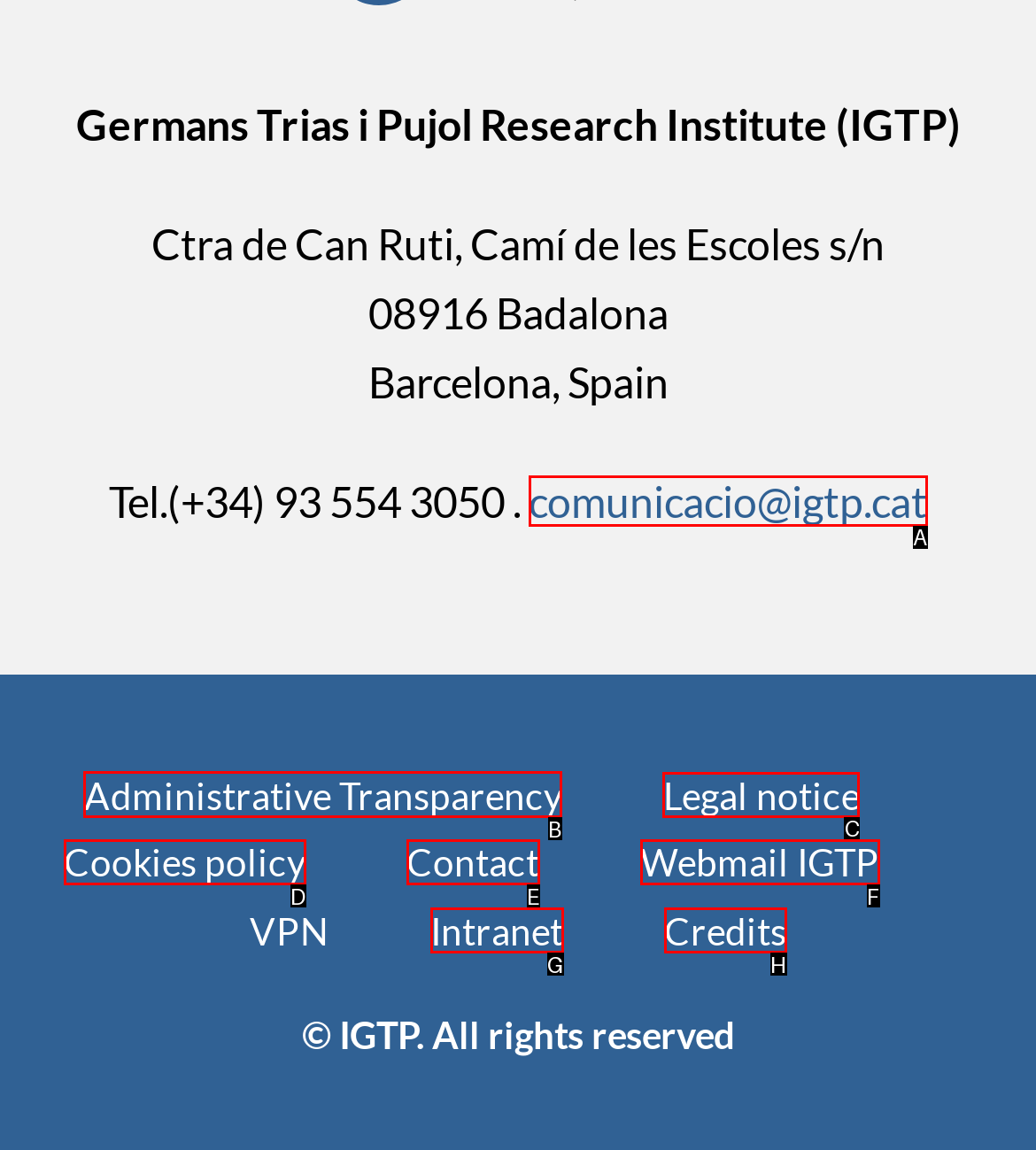From the given options, indicate the letter that corresponds to the action needed to complete this task: Check the administrative transparency. Respond with only the letter.

B